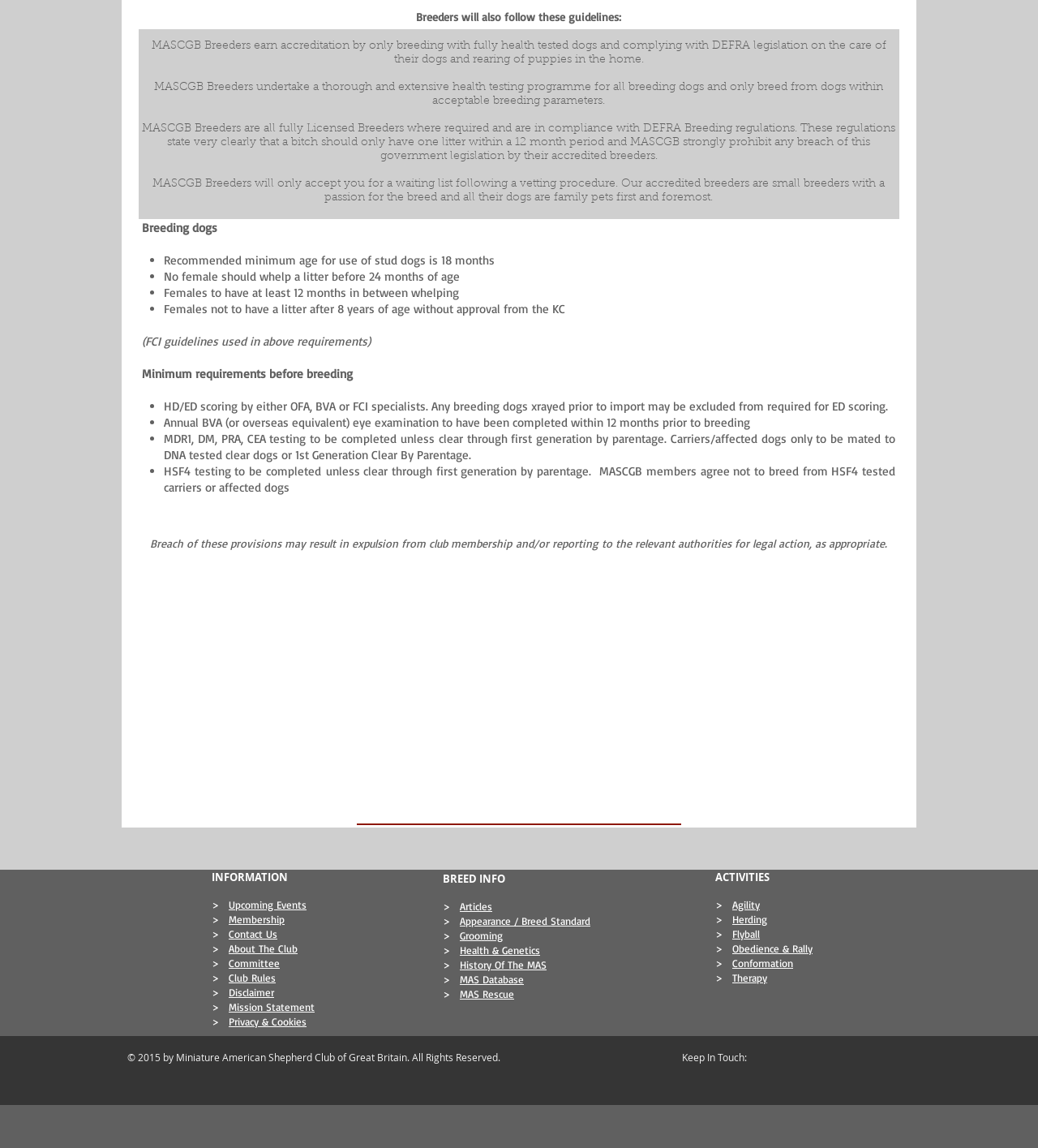Can you find the bounding box coordinates of the area I should click to execute the following instruction: "Check the 'Breeding dogs' information"?

[0.137, 0.192, 0.209, 0.205]